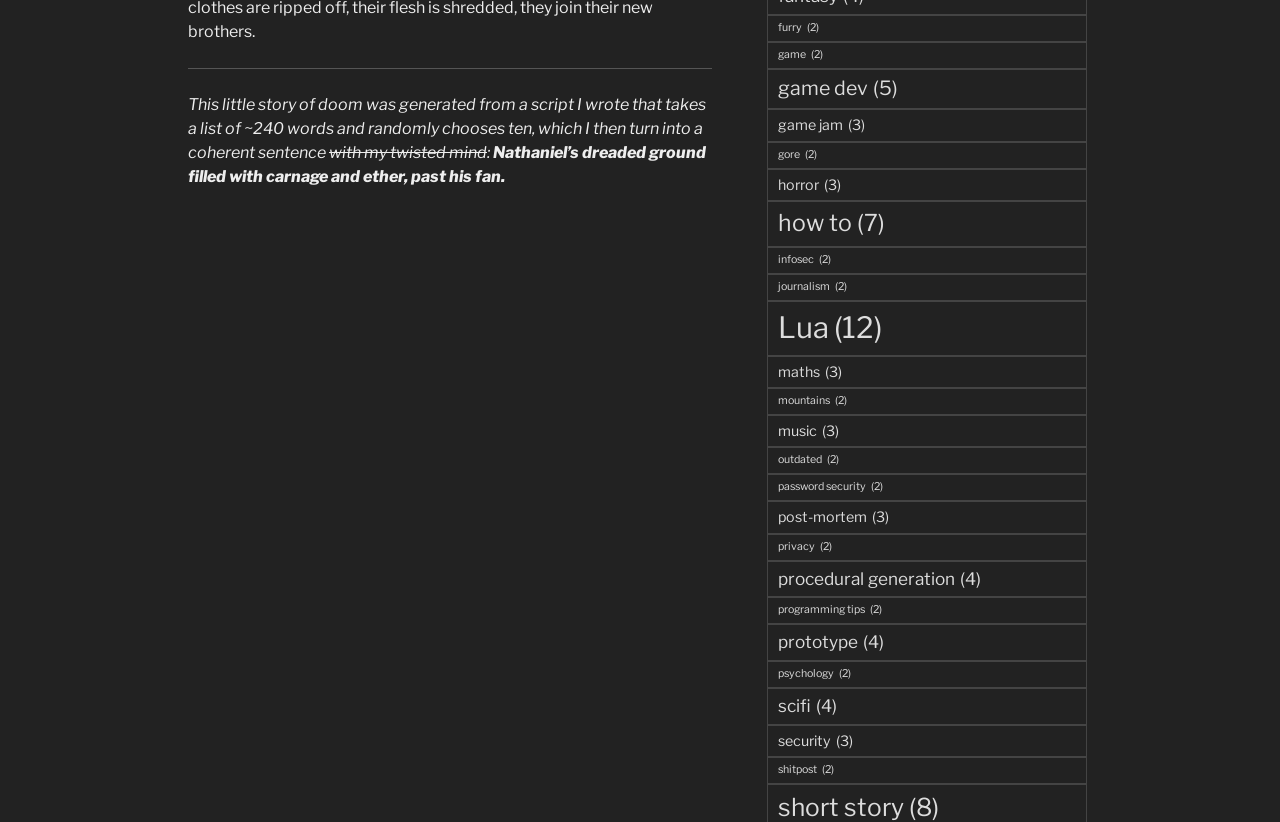Respond to the question below with a single word or phrase:
What is the purpose of the script mentioned on the webpage?

Generate a story